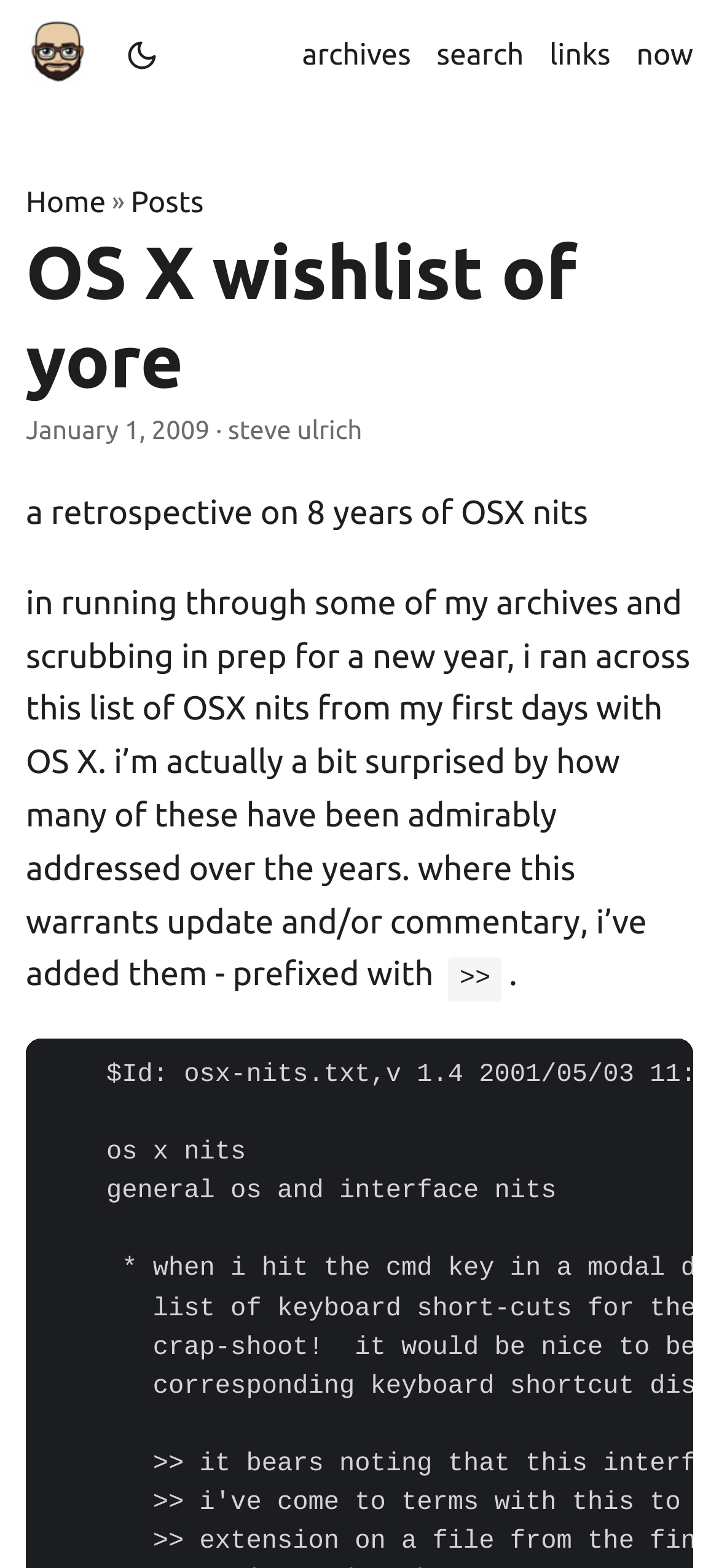Please identify the bounding box coordinates of the clickable element to fulfill the following instruction: "go to now". The coordinates should be four float numbers between 0 and 1, i.e., [left, top, right, bottom].

[0.885, 0.0, 0.964, 0.071]